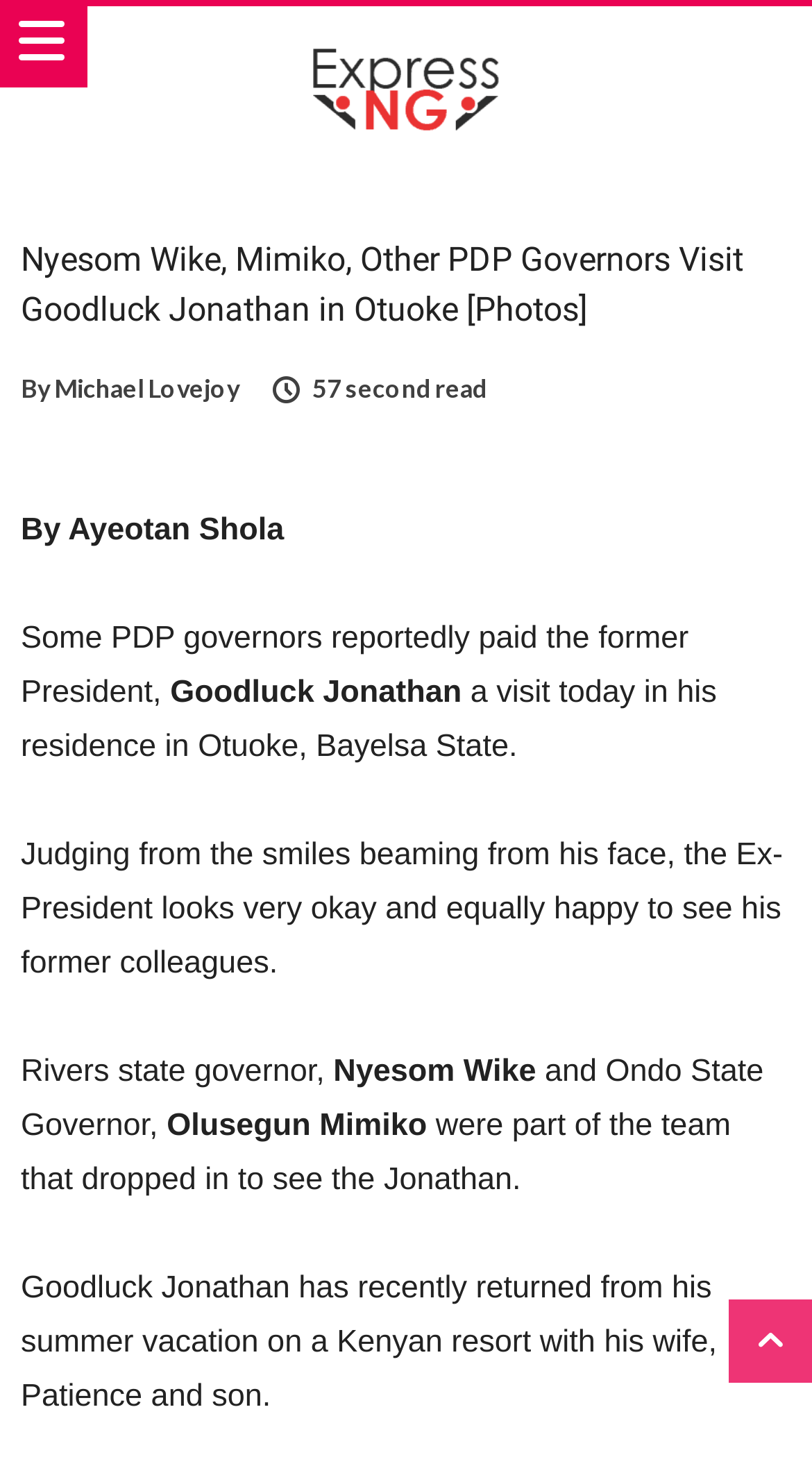What is the name of the Rivers state governor?
Using the information from the image, provide a comprehensive answer to the question.

The article mentions that Rivers state governor, Nyesom Wike, was part of the team that visited Goodluck Jonathan.